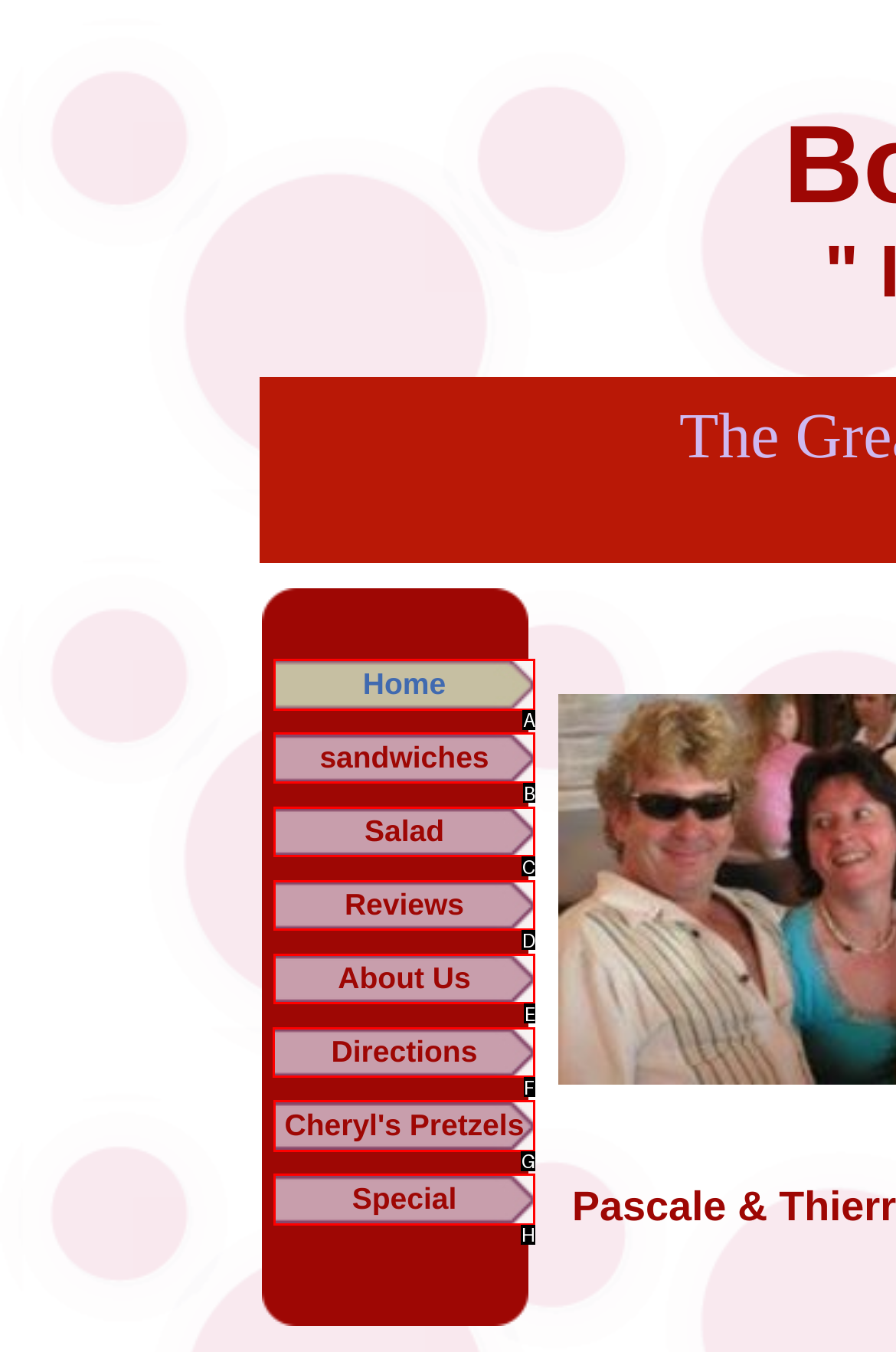Which option should be clicked to execute the task: Get Directions?
Reply with the letter of the chosen option.

F